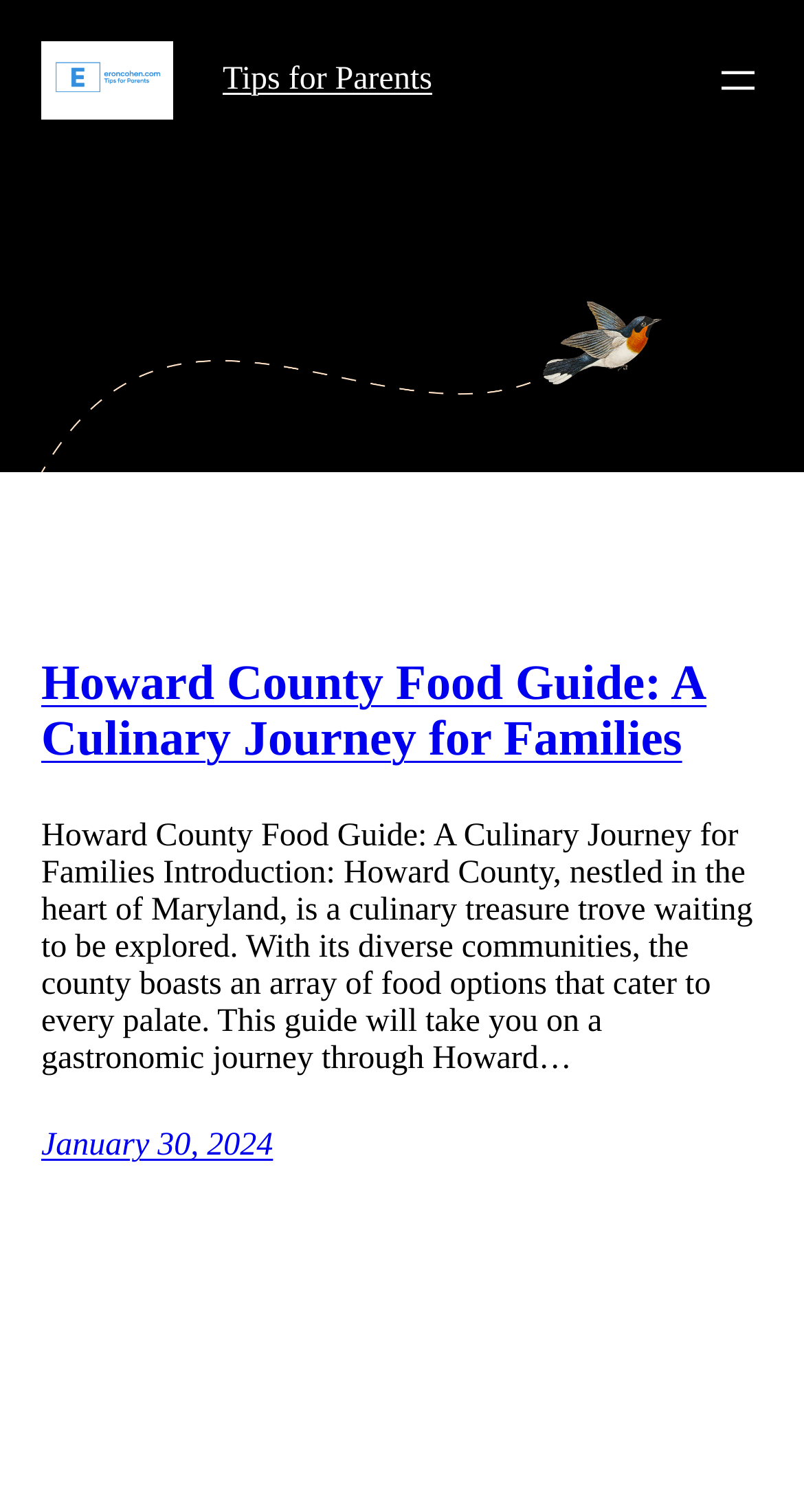Determine the bounding box coordinates in the format (top-left x, top-left y, bottom-right x, bottom-right y). Ensure all values are floating point numbers between 0 and 1. Identify the bounding box of the UI element described by: alt="Tips for Parents"

[0.051, 0.027, 0.215, 0.08]